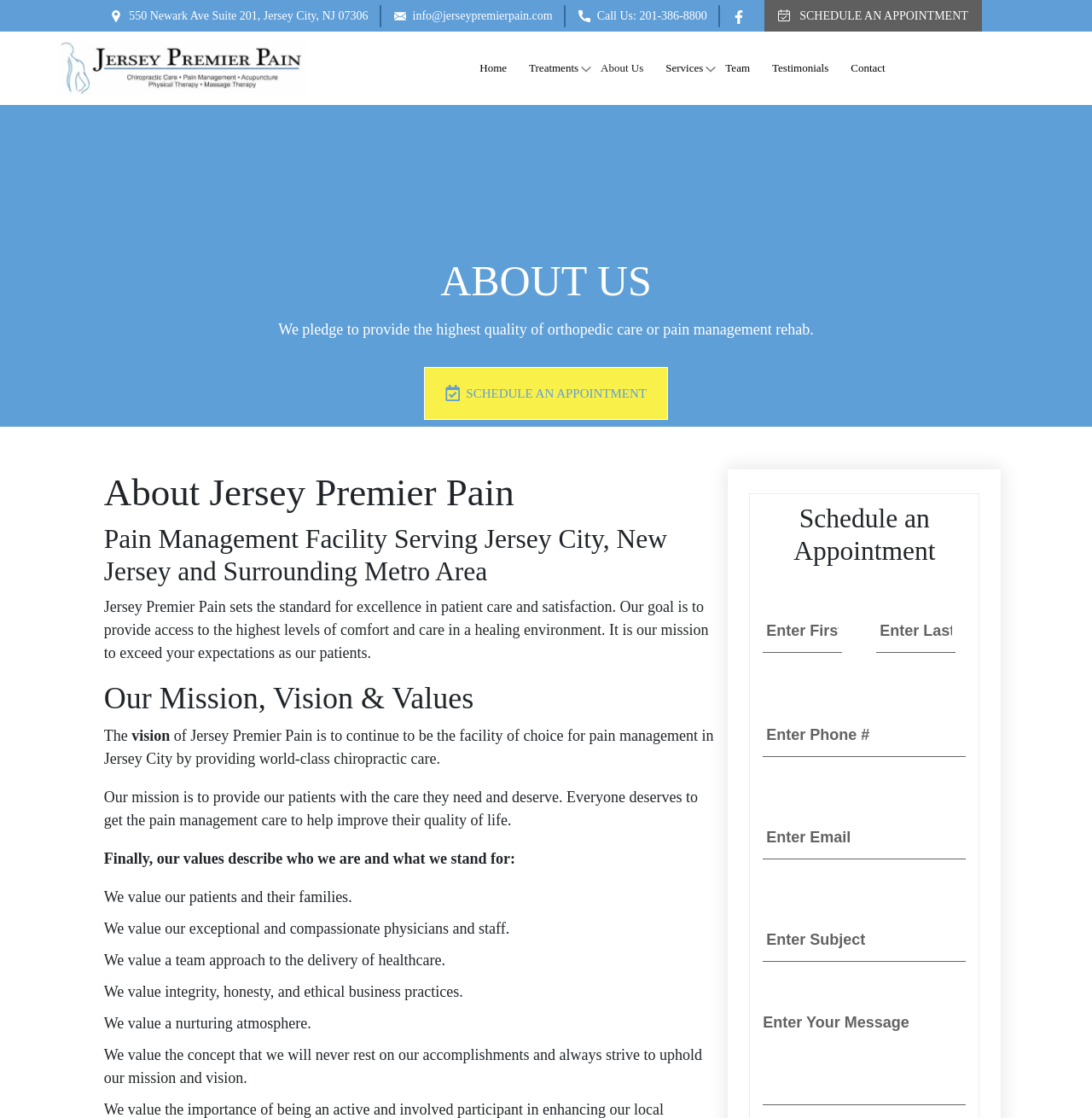Illustrate the webpage thoroughly, mentioning all important details.

This webpage is about Jersey Premier Pain, a pain management facility. At the top left, there is a logo and a navigation menu with links to different sections of the website, including Home, Treatments, About Us, Services, Team, Testimonials, and Contact.

Below the navigation menu, there is a section with the facility's address, phone number, and email address, along with social media links. To the right of this section, there is a call-to-action button to schedule an appointment.

The main content of the page is divided into several sections. The first section has a heading "About Jersey Premier Pain" and a paragraph describing the facility's mission to provide excellent patient care and satisfaction. Below this, there is a section with a heading "Pain Management Facility Serving Jersey City, New Jersey and Surrounding Metro Area".

The next section has a heading "Our Mission, Vision & Values" and describes the facility's vision, mission, and values. The values are listed in a series of paragraphs, including valuing patients and their families, exceptional physicians and staff, a team approach to healthcare, integrity and ethical business practices, a nurturing atmosphere, and striving to uphold their mission and vision.

To the right of this section, there is a form to schedule an appointment, with fields to enter first and last name, phone number, email address, subject, and message. Above the form, there is a heading "Schedule an Appointment".

Throughout the page, there are several images, including icons for social media links and a logo for the facility. The overall layout is organized and easy to navigate, with clear headings and concise text.